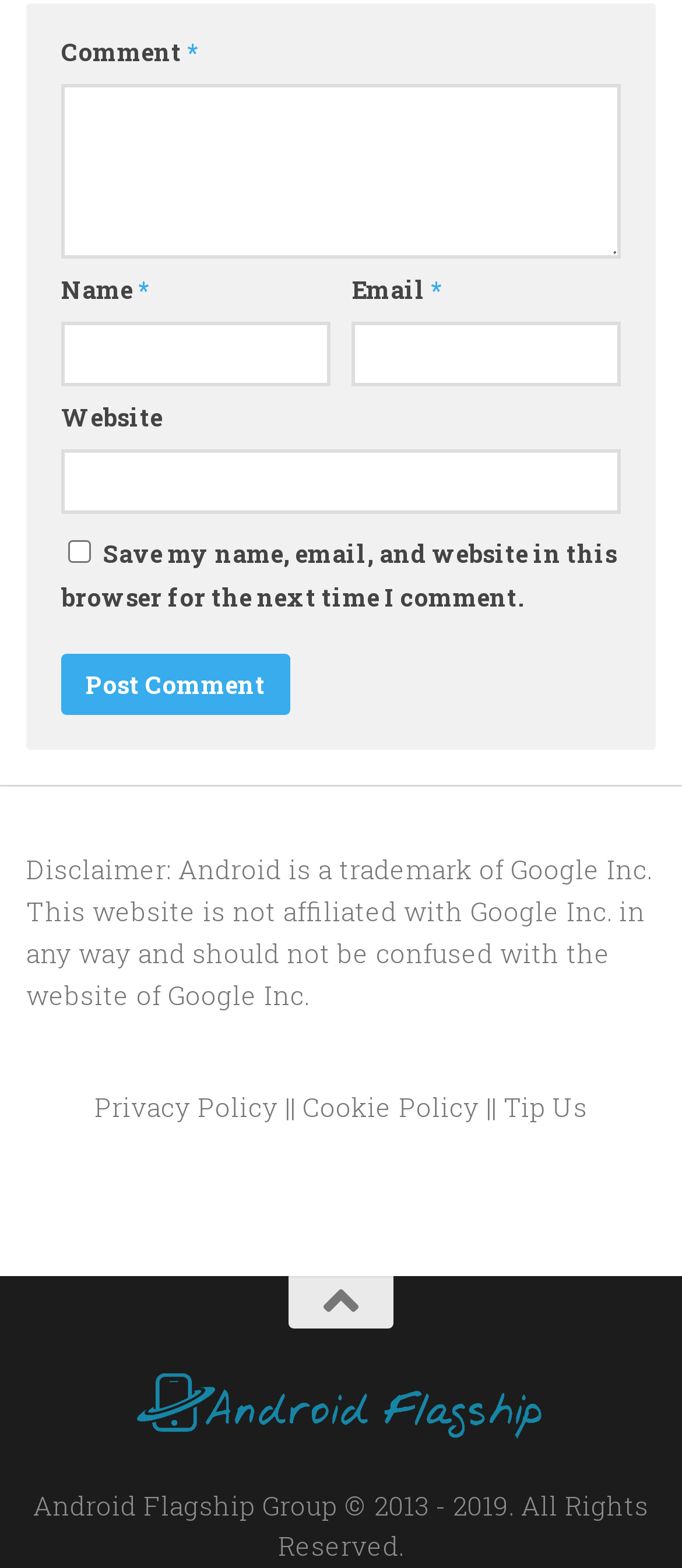Based on the element description: "name="submit" value="Post Comment"", identify the bounding box coordinates for this UI element. The coordinates must be four float numbers between 0 and 1, listed as [left, top, right, bottom].

[0.09, 0.417, 0.426, 0.456]